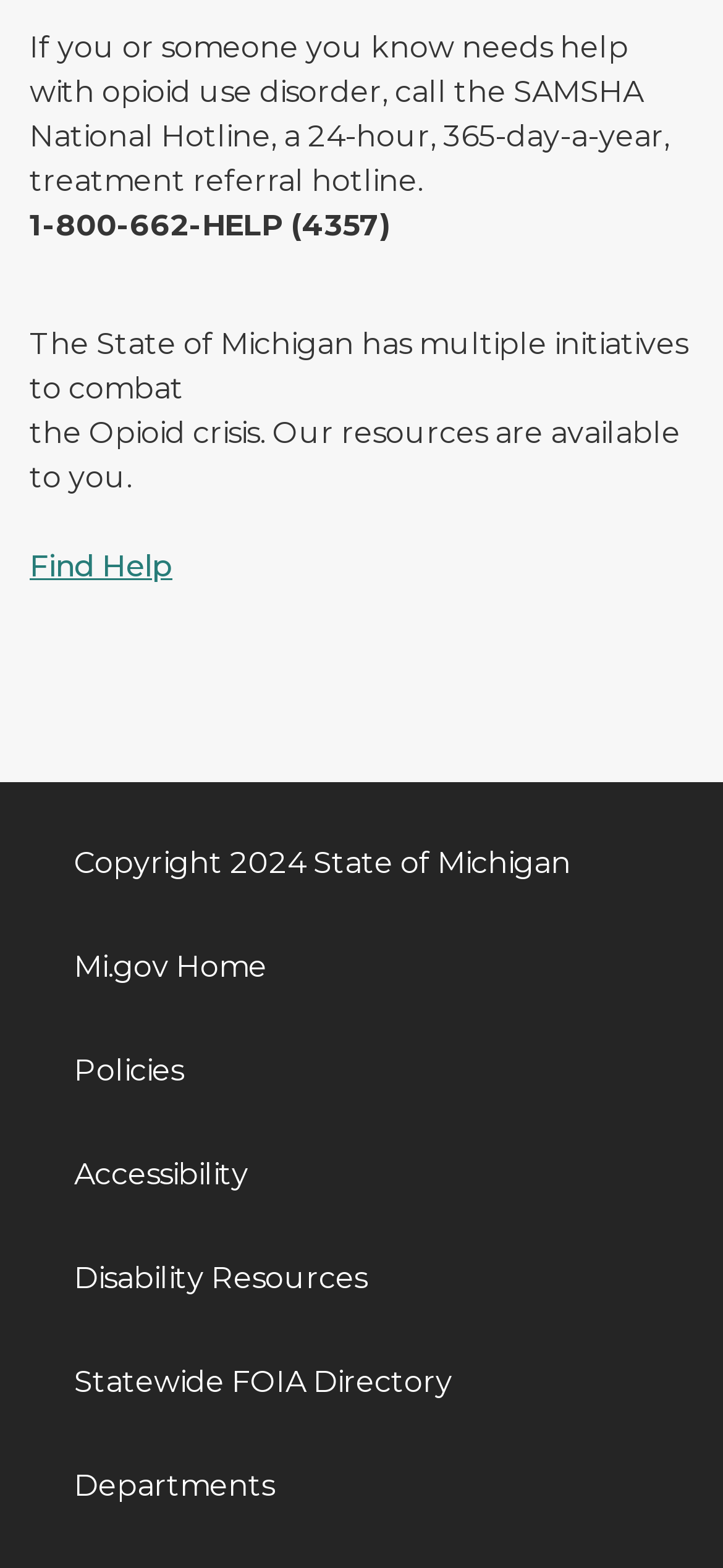Identify the bounding box coordinates for the element you need to click to achieve the following task: "switch to dark mode". The coordinates must be four float values ranging from 0 to 1, formatted as [left, top, right, bottom].

None